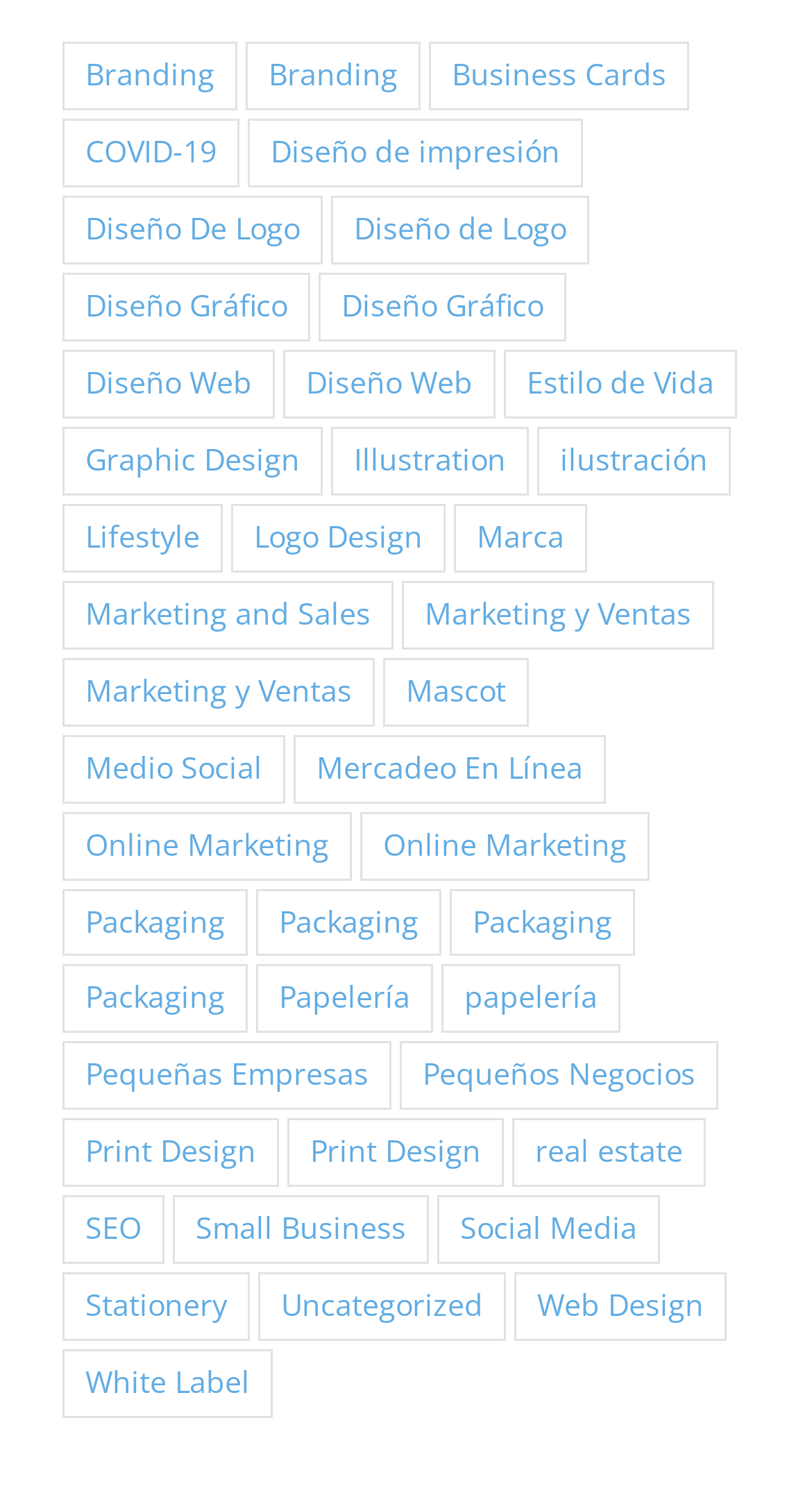What is the second category from the top?
Based on the image, answer the question with as much detail as possible.

By examining the y1 coordinates of the bounding box, I determined that the second category from the top is 'Branding (85 items)' with a y1 value of 0.028.